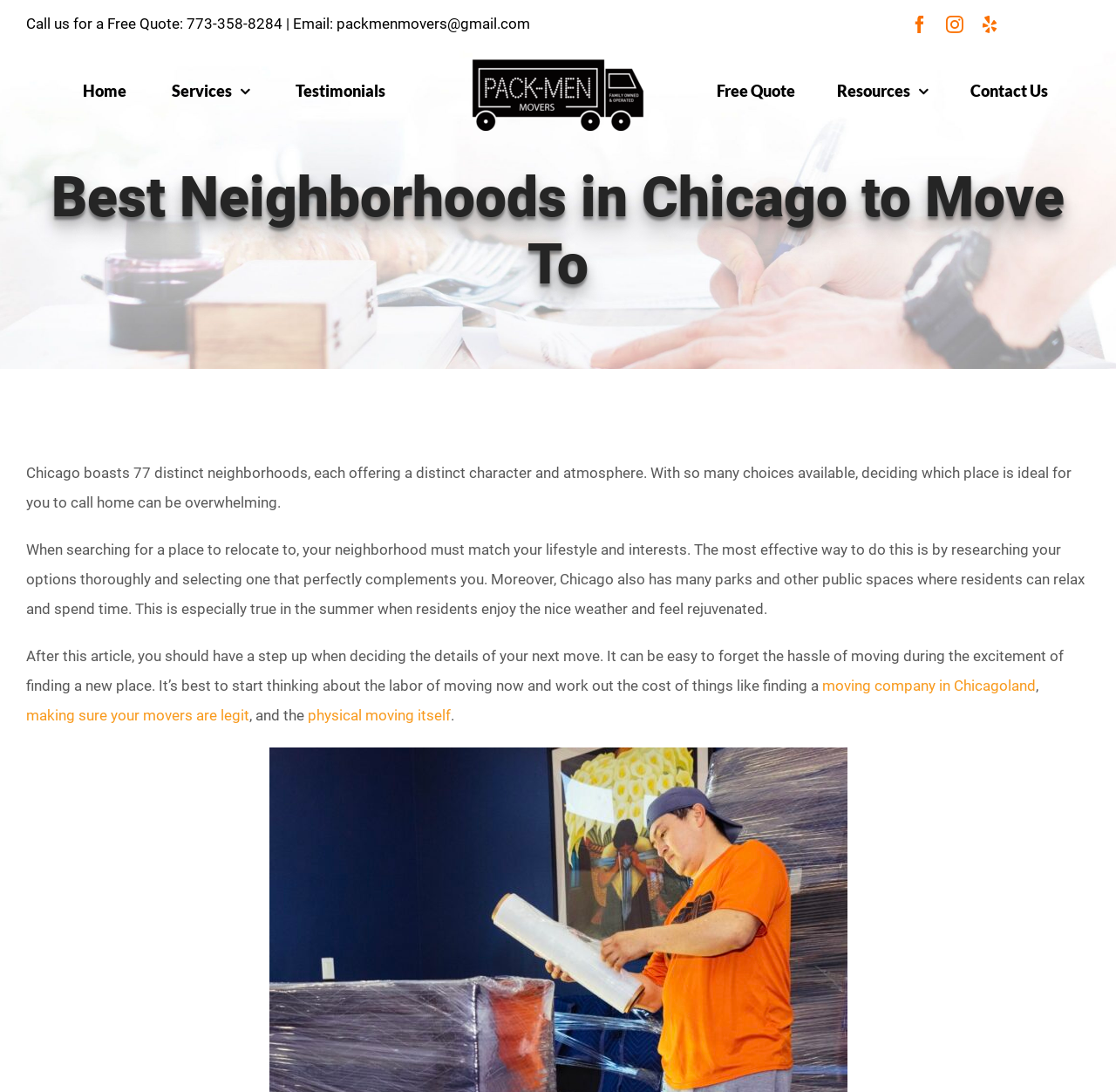What is the email address to contact for a free quote?
With the help of the image, please provide a detailed response to the question.

The email address can be found at the top of the webpage, next to the 'Email:' text.